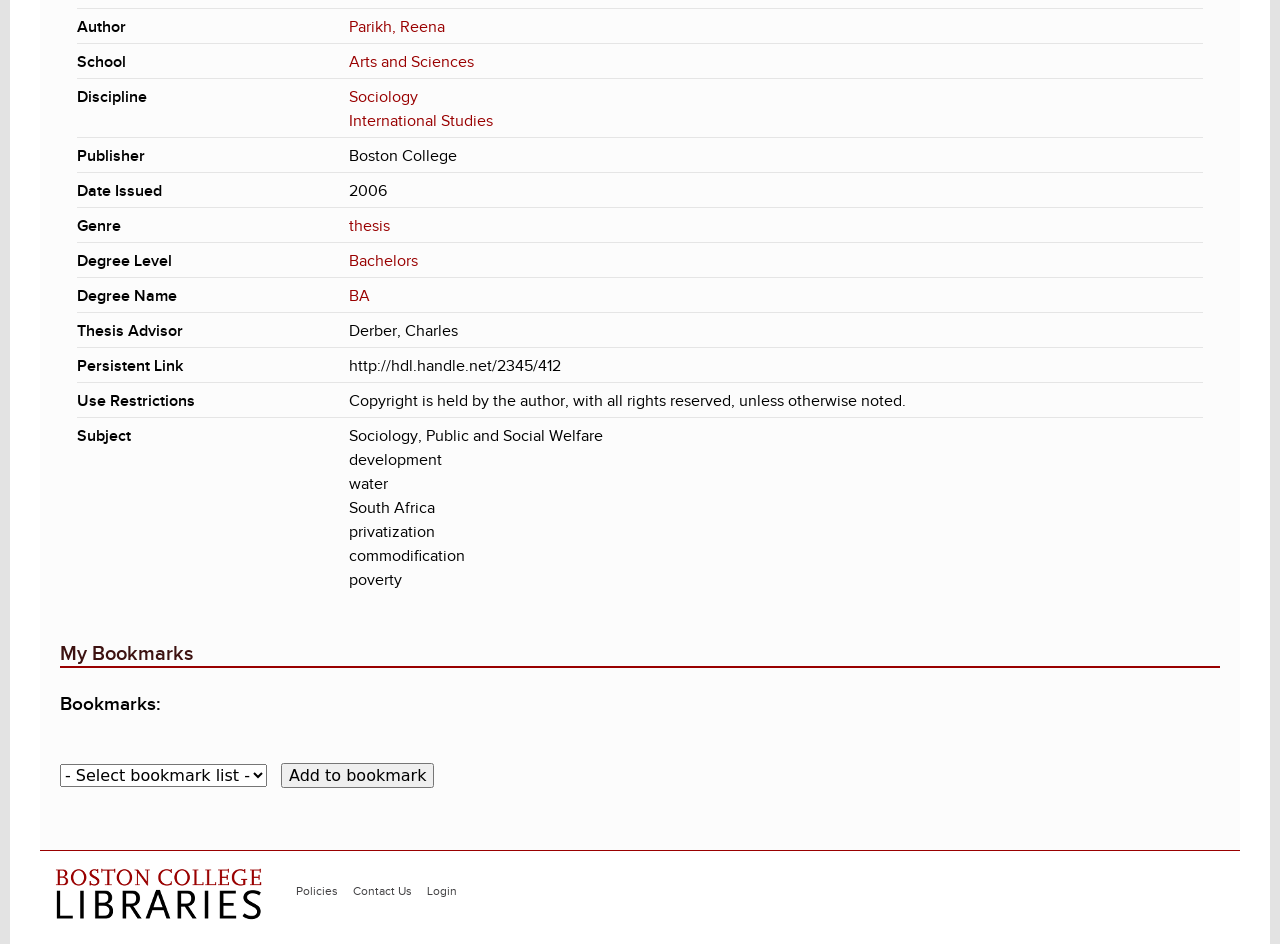Please specify the bounding box coordinates of the region to click in order to perform the following instruction: "Read the article about Prepositions Quiz".

None